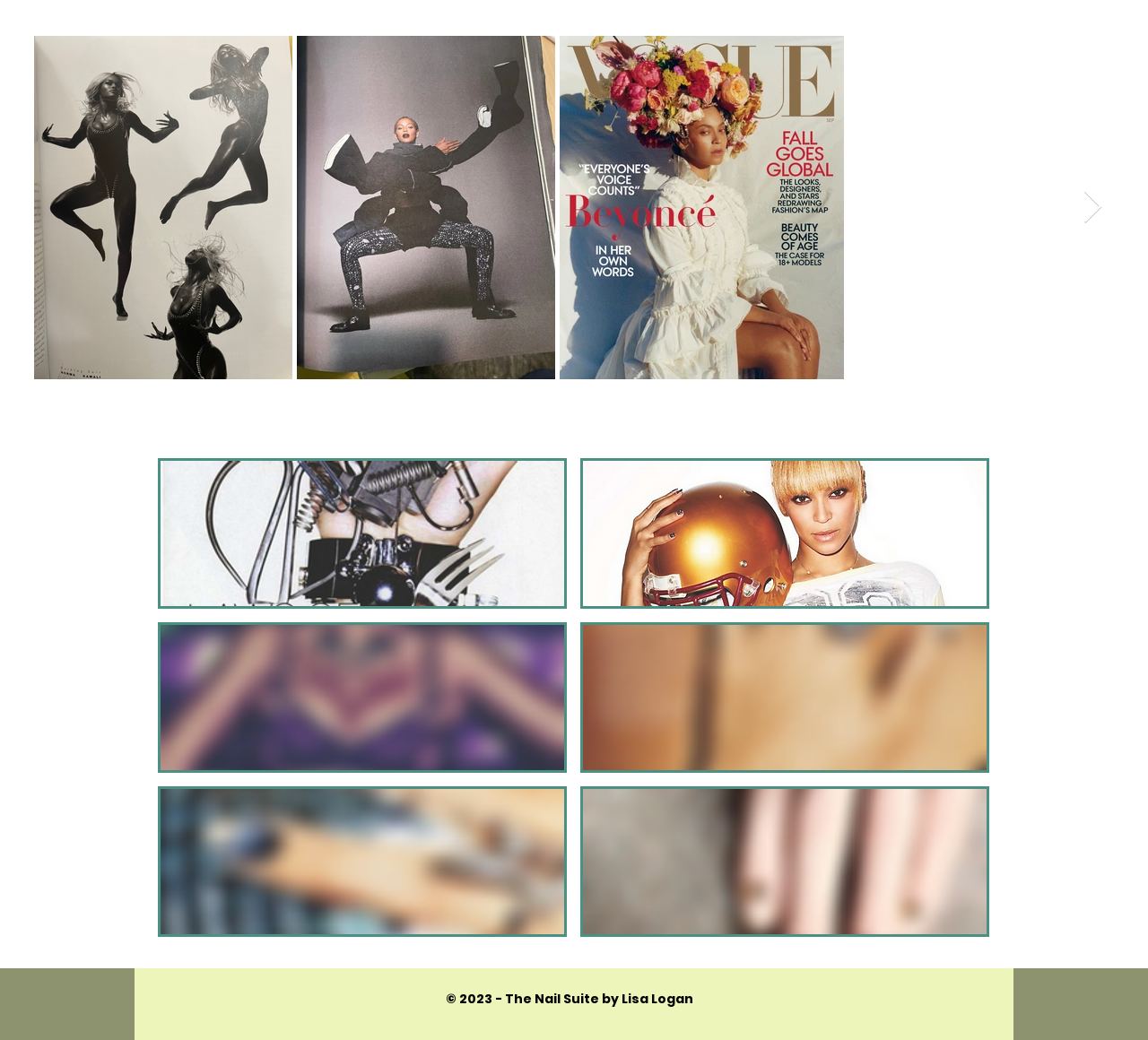Given the description aria-label="Next Item", predict the bounding box coordinates of the UI element. Ensure the coordinates are in the format (top-left x, top-left y, bottom-right x, bottom-right y) and all values are between 0 and 1.

[0.943, 0.183, 0.961, 0.216]